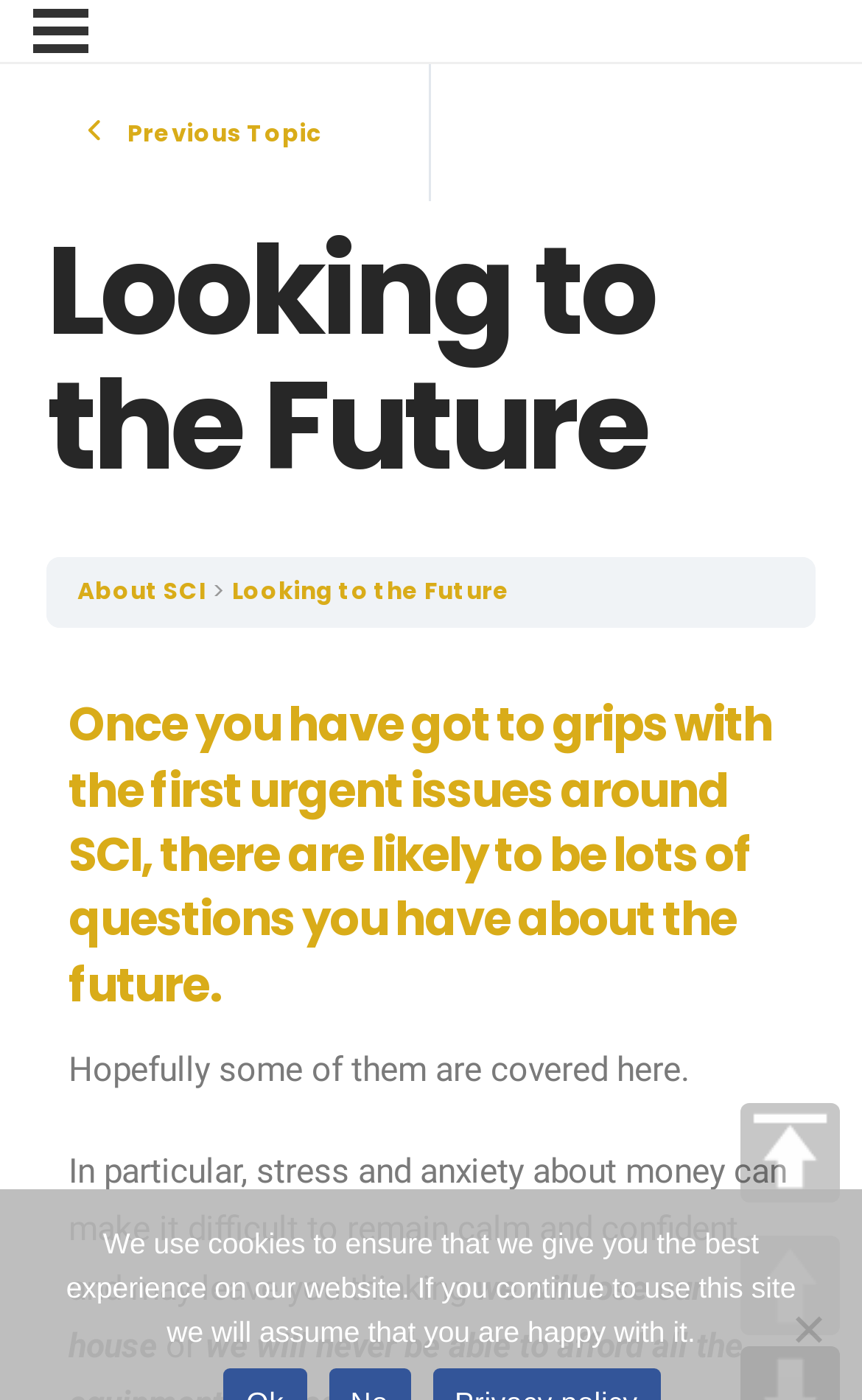What is the main topic of this webpage?
Based on the screenshot, respond with a single word or phrase.

Looking to the Future